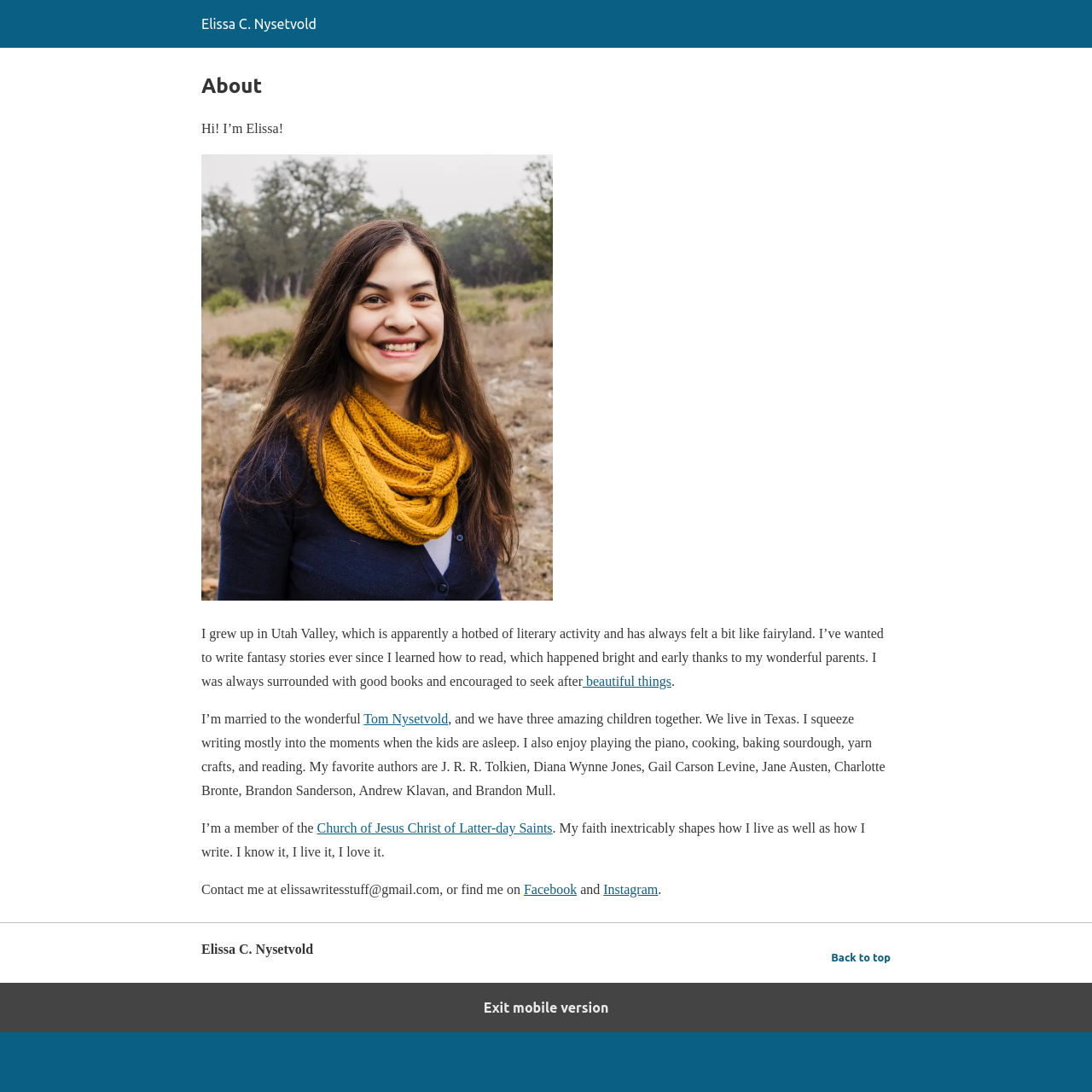Please locate the clickable area by providing the bounding box coordinates to follow this instruction: "Click on the link to Elissa C. Nysetvold's homepage".

[0.184, 0.015, 0.29, 0.029]